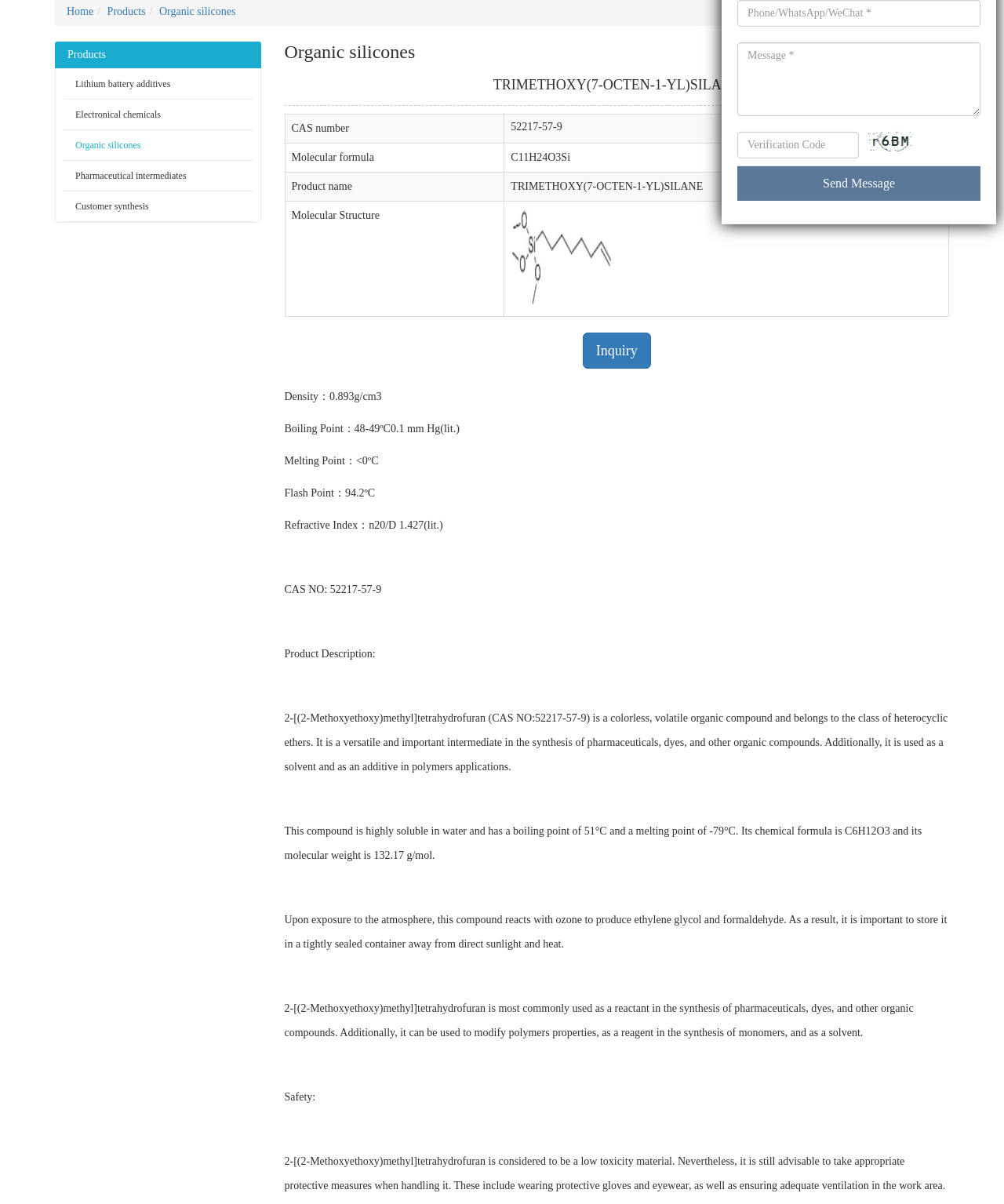Using the description: "name="vercode" placeholder="Verification Code"", determine the UI element's bounding box coordinates. Ensure the coordinates are in the format of four float numbers between 0 and 1, i.e., [left, top, right, bottom].

[0.734, 0.11, 0.855, 0.132]